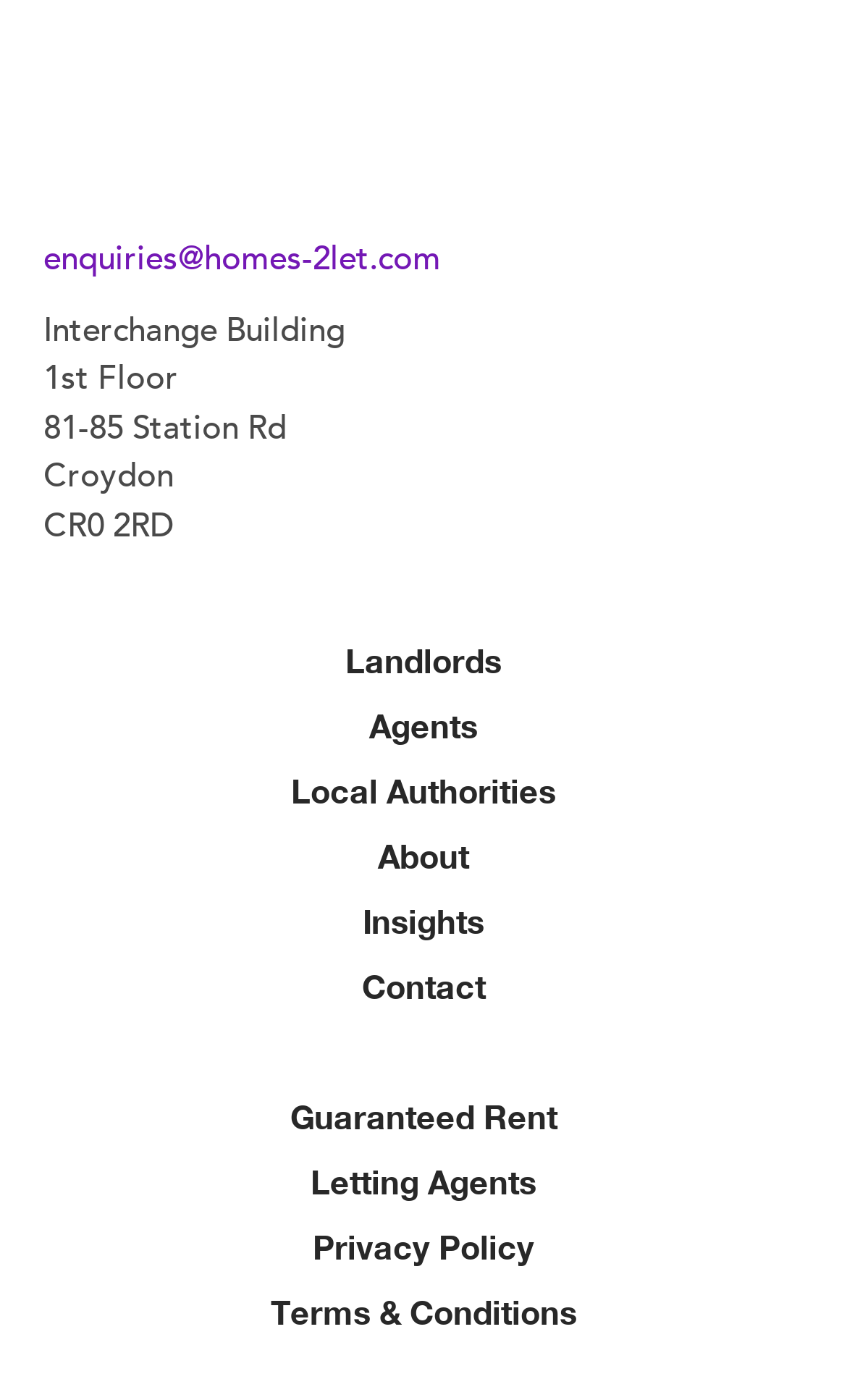Please locate the bounding box coordinates of the element that should be clicked to complete the given instruction: "View guaranteed rent options".

[0.342, 0.784, 0.658, 0.811]